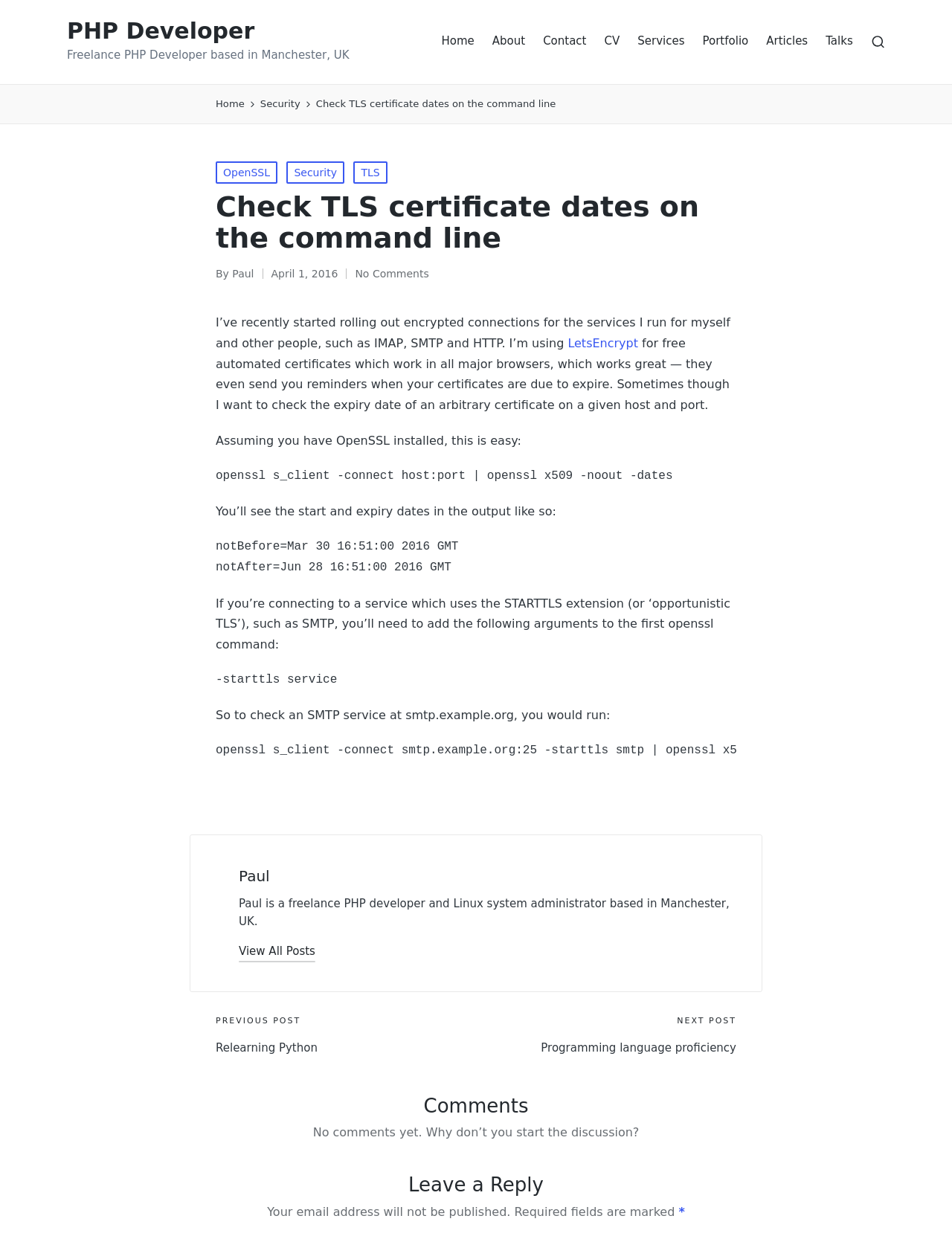Please identify the bounding box coordinates of the area that needs to be clicked to follow this instruction: "view Paul's profile".

[0.244, 0.216, 0.267, 0.226]